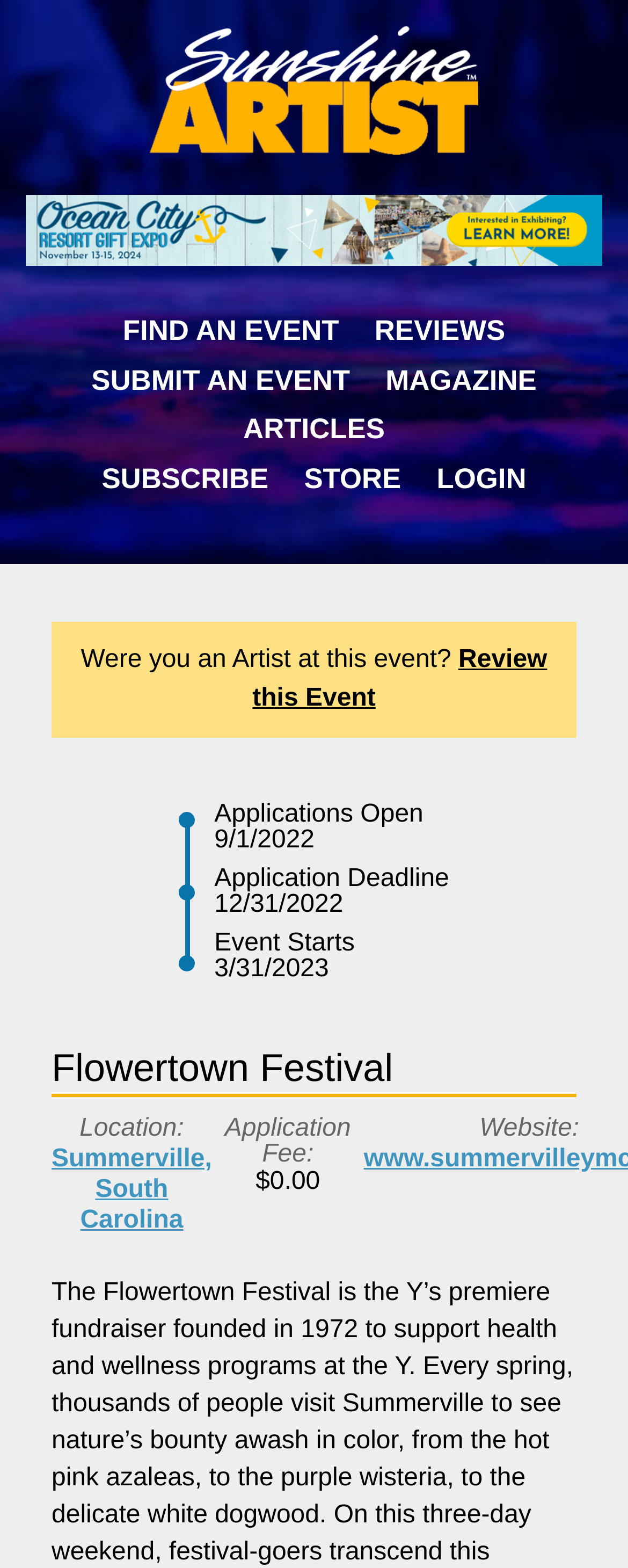Find the coordinates for the bounding box of the element with this description: "Articles".

[0.387, 0.263, 0.613, 0.288]